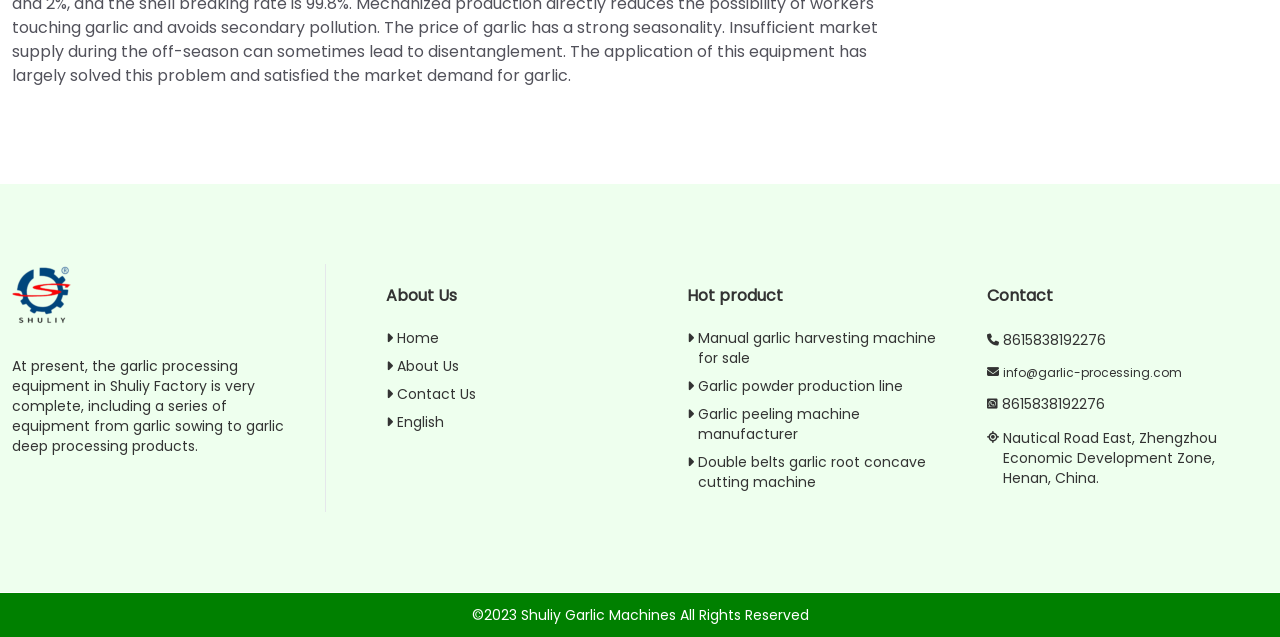What is the company name mentioned on the webpage?
Examine the image and provide an in-depth answer to the question.

The company name 'Shuliy' is mentioned in the StaticText element with the text 'At present, the garlic processing equipment in Shuliy Factory is very complete...' and also in the copyright text '©2023 Shuliy Garlic Machines All Rights Reserved'.